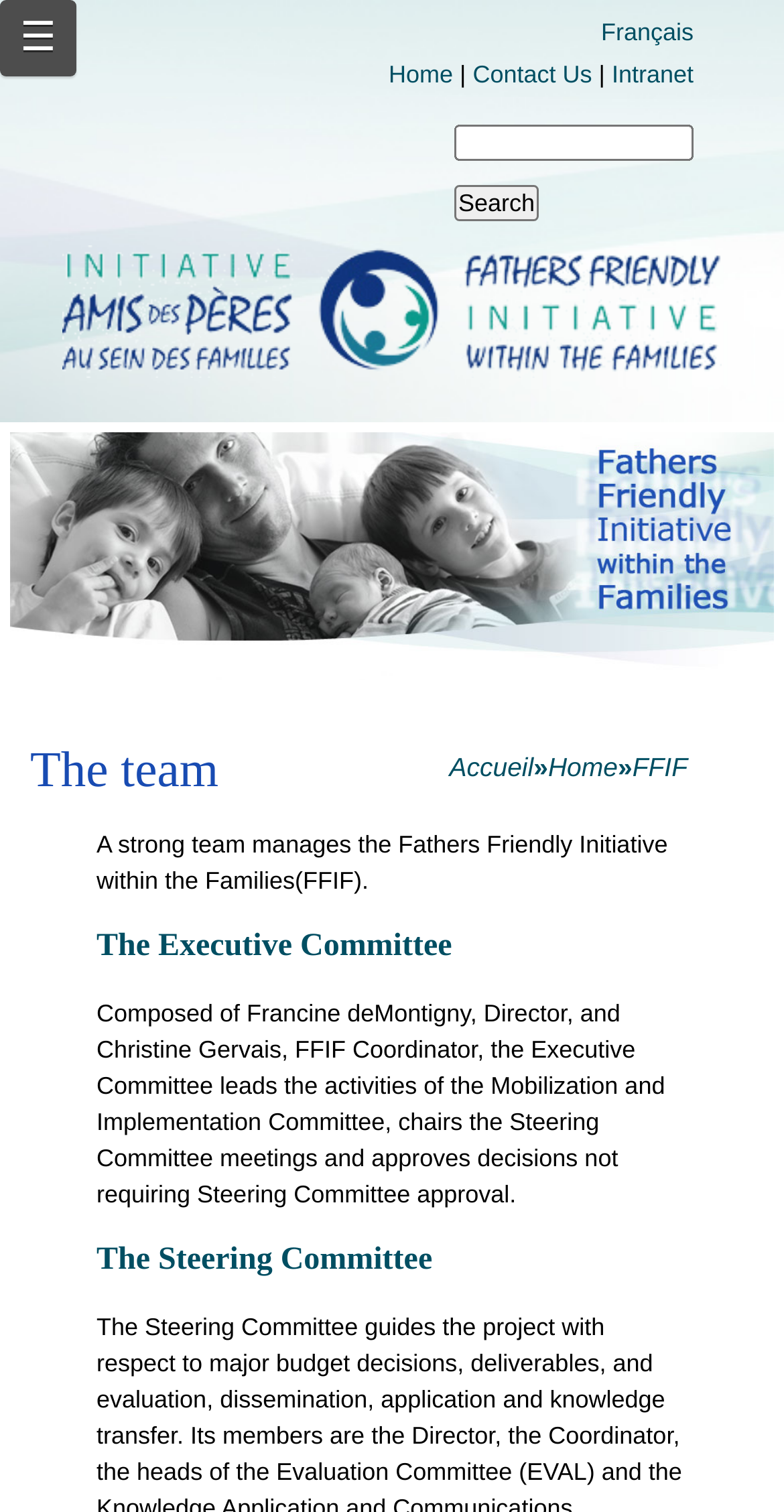Find the bounding box of the UI element described as follows: "FFIF".

[0.807, 0.498, 0.877, 0.518]